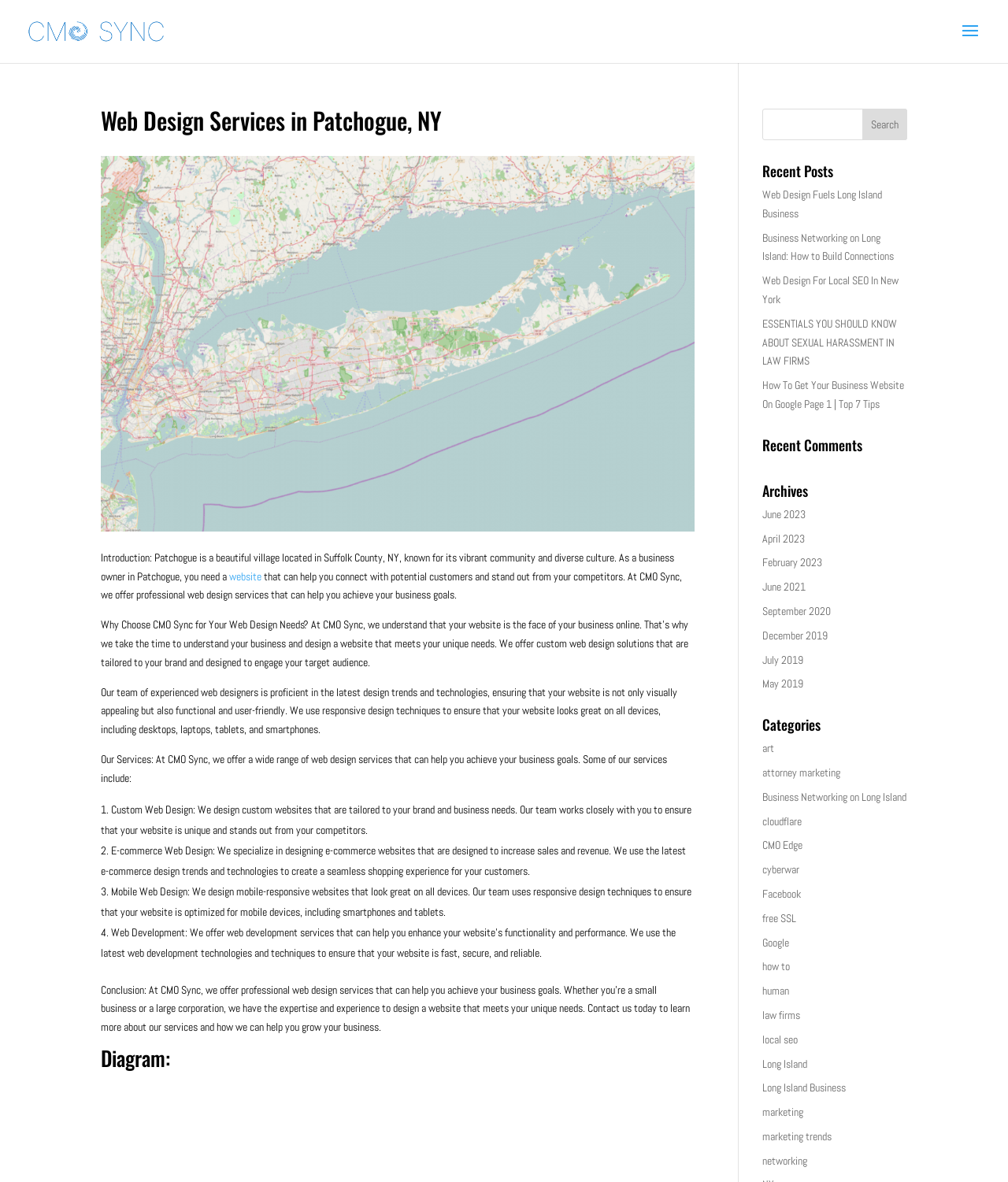Provide a brief response using a word or short phrase to this question:
What types of web design services are offered by CMO Sync?

Custom, E-commerce, Mobile, Web Development